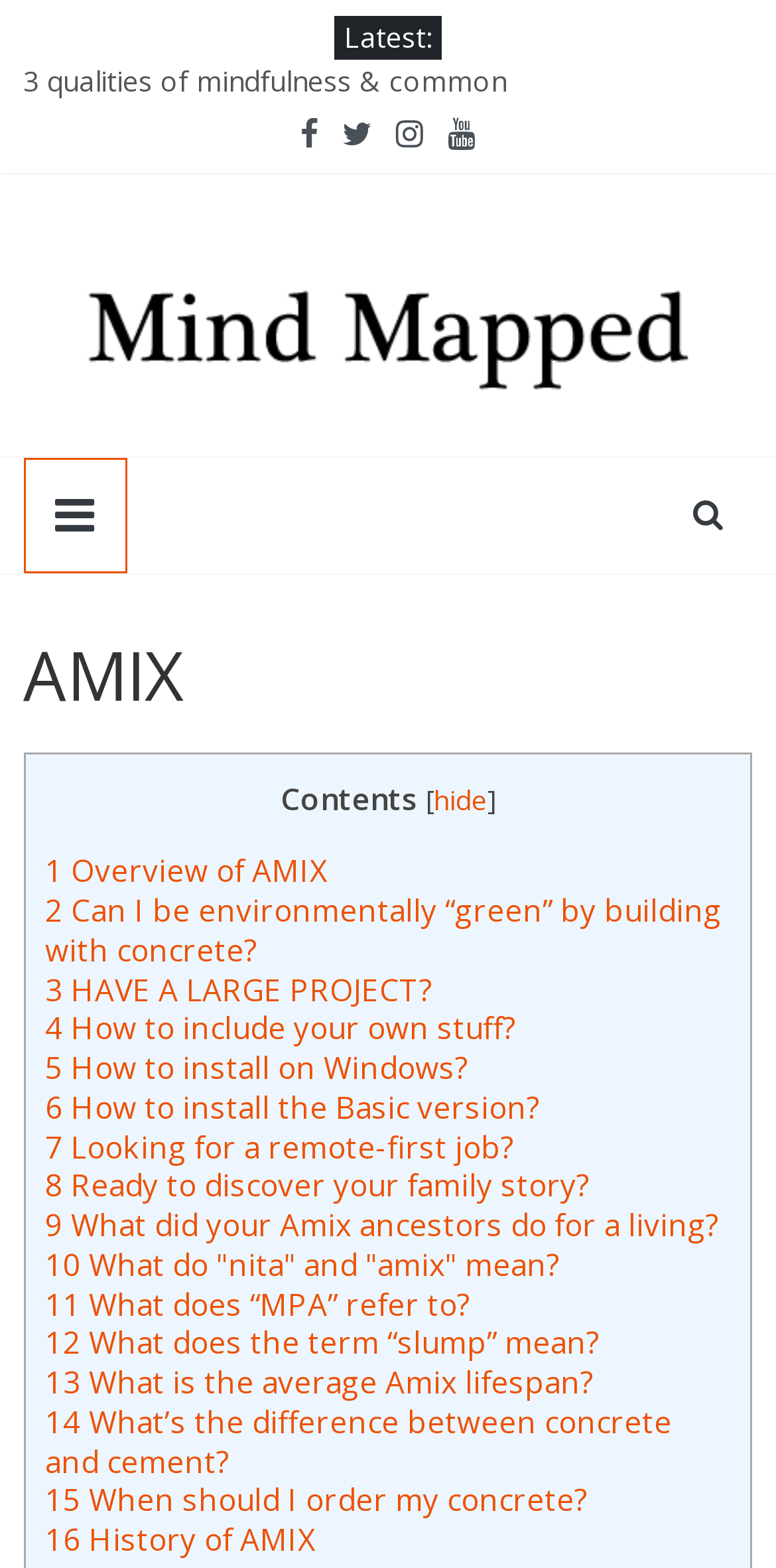Provide a one-word or one-phrase answer to the question:
What is the purpose of the icons on the webpage?

Unknown